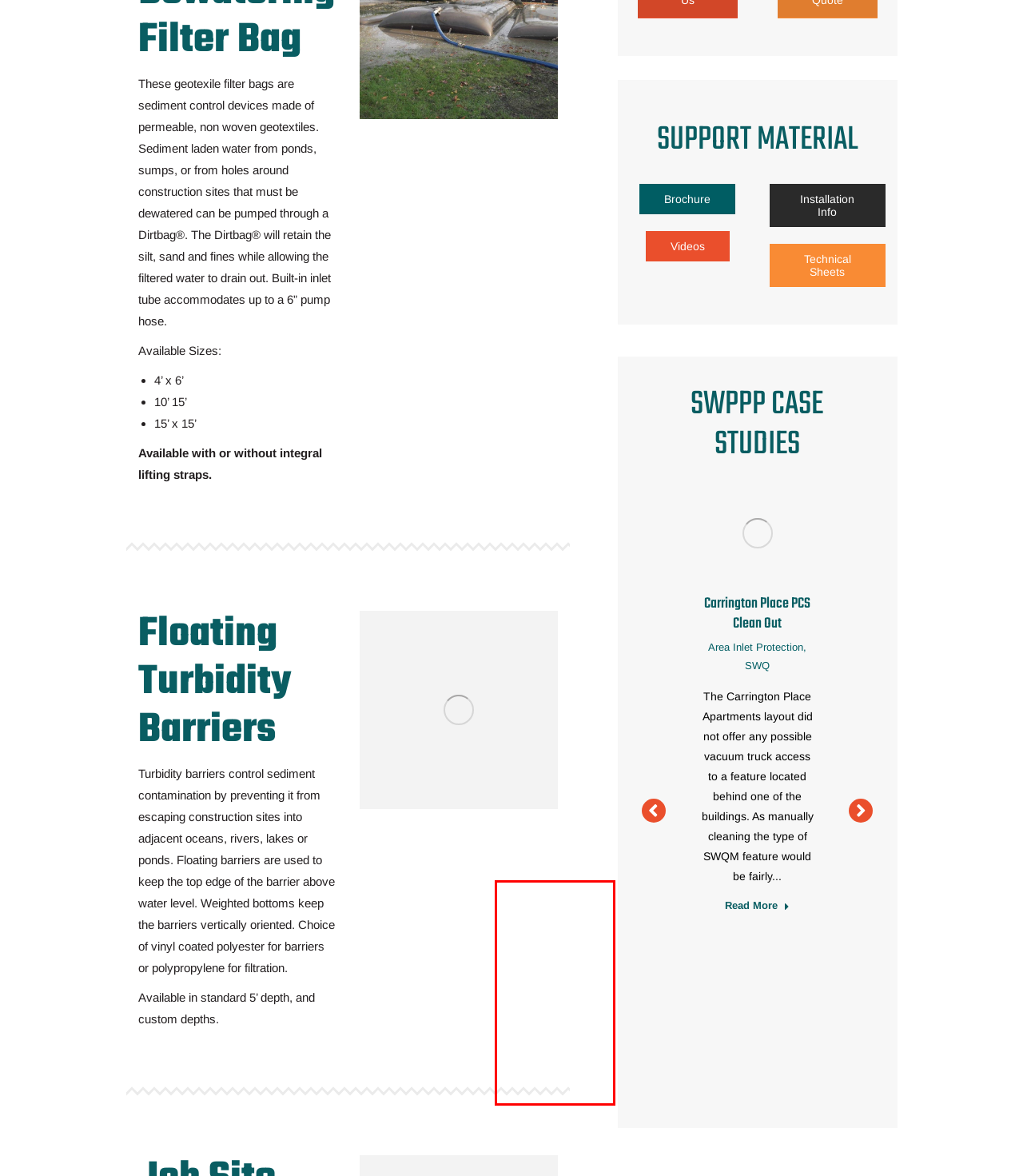You have a screenshot of a webpage with a red bounding box. Identify and extract the text content located inside the red bounding box.

Located outside of the City of Houston in Fort Bend County, the single-family residential project known as Camellia is a great example of how Stormwater Multifunctional Design can benefit the community,...